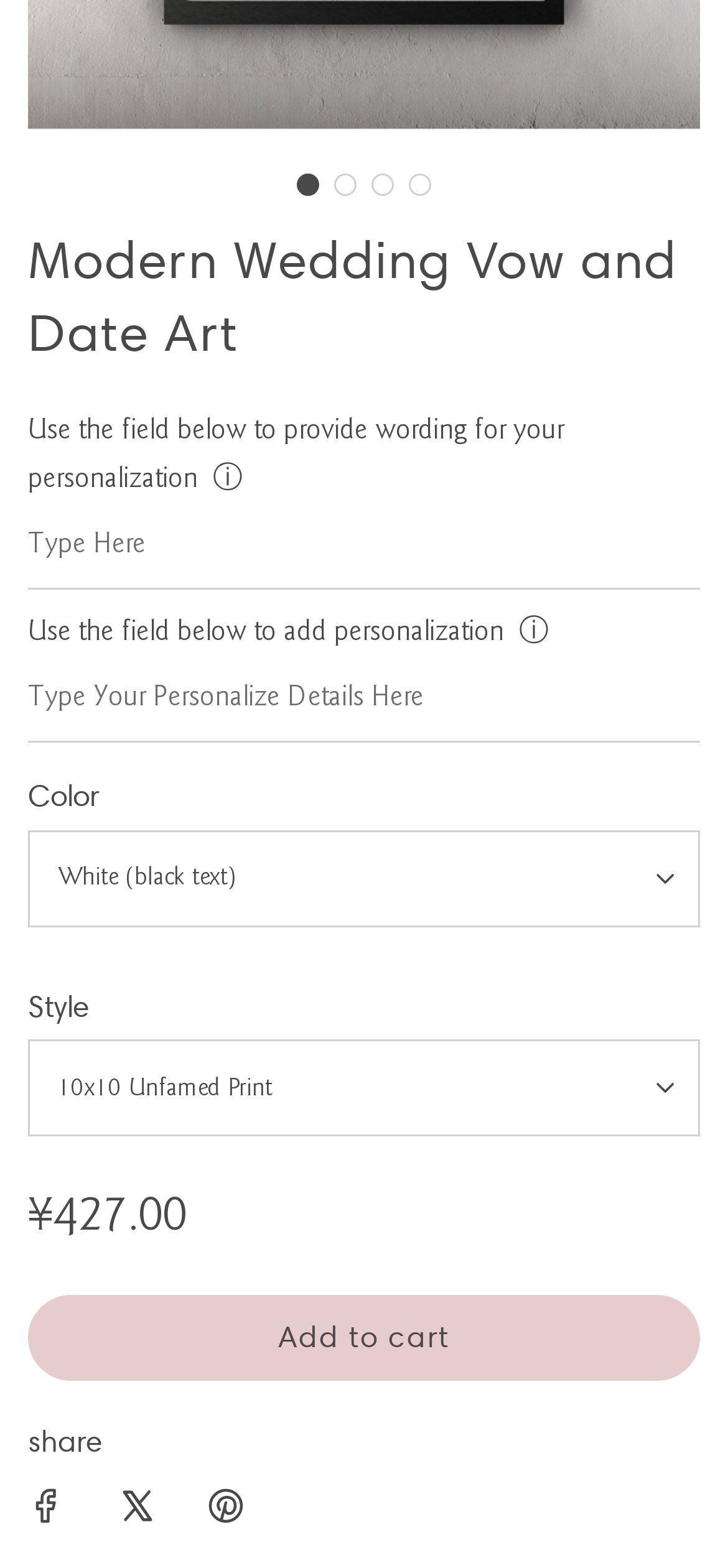Based on the description "parent_node: share aria-label="Share on Facebook"", find the bounding box of the specified UI element.

[0.008, 0.934, 0.121, 0.997]